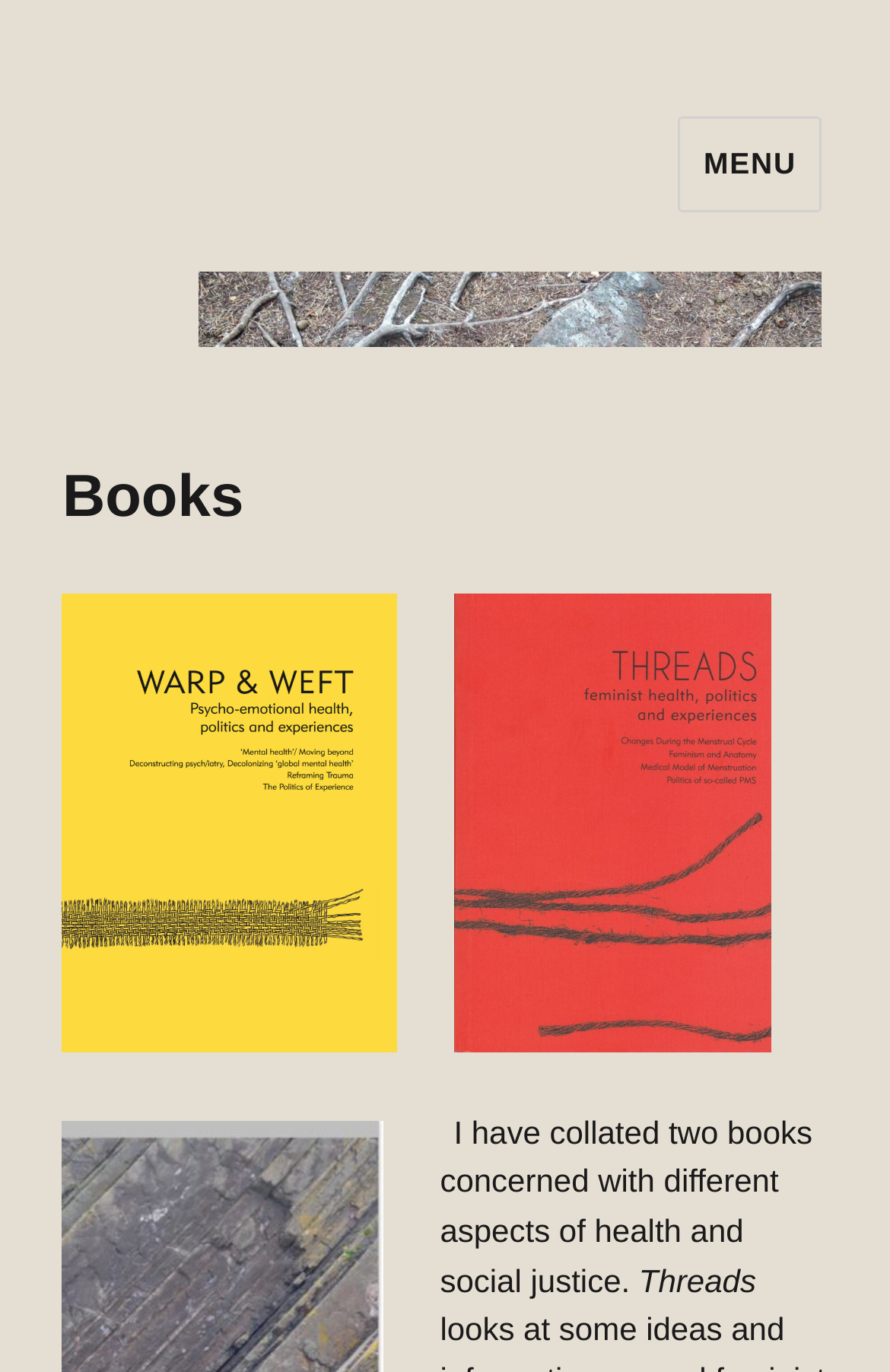Provide the bounding box coordinates, formatted as (top-left x, top-left y, bottom-right x, bottom-right y), with all values being floating point numbers between 0 and 1. Identify the bounding box of the UI element that matches the description: Menu

[0.762, 0.084, 0.923, 0.155]